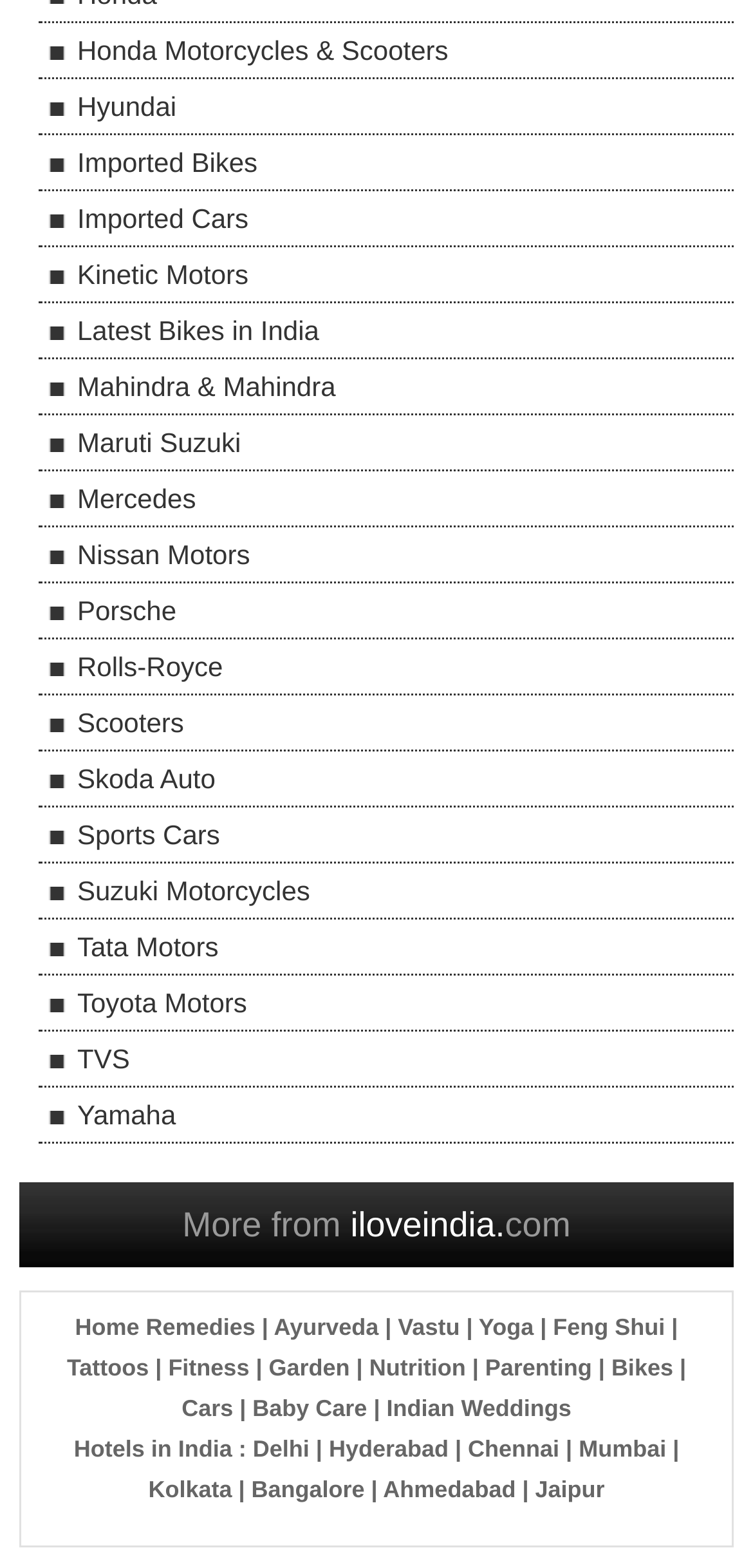How many links are there in the top section?
Look at the image and answer the question with a single word or phrase.

20